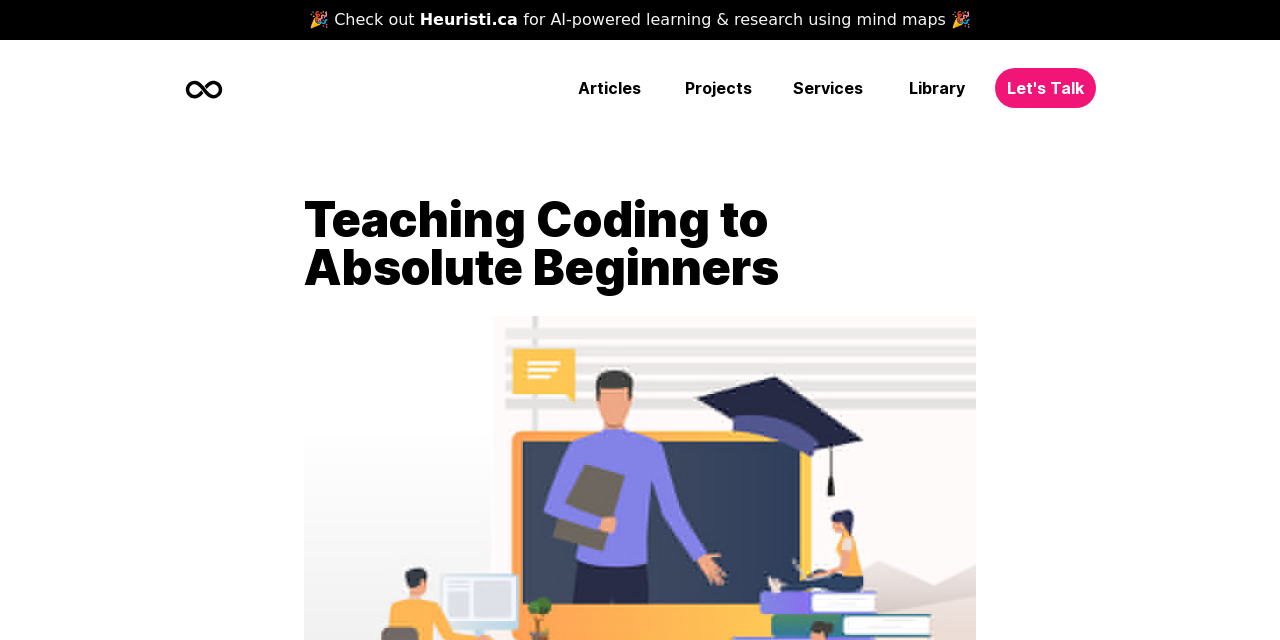By analyzing the image, answer the following question with a detailed response: How many links are there in the top section?

The top section of the webpage has several links, including 'Heuristi.ca', 'Articles', 'Projects', 'Services', 'Library', and 'Let's Talk'. Counting these links, there are a total of 6 links in the top section.